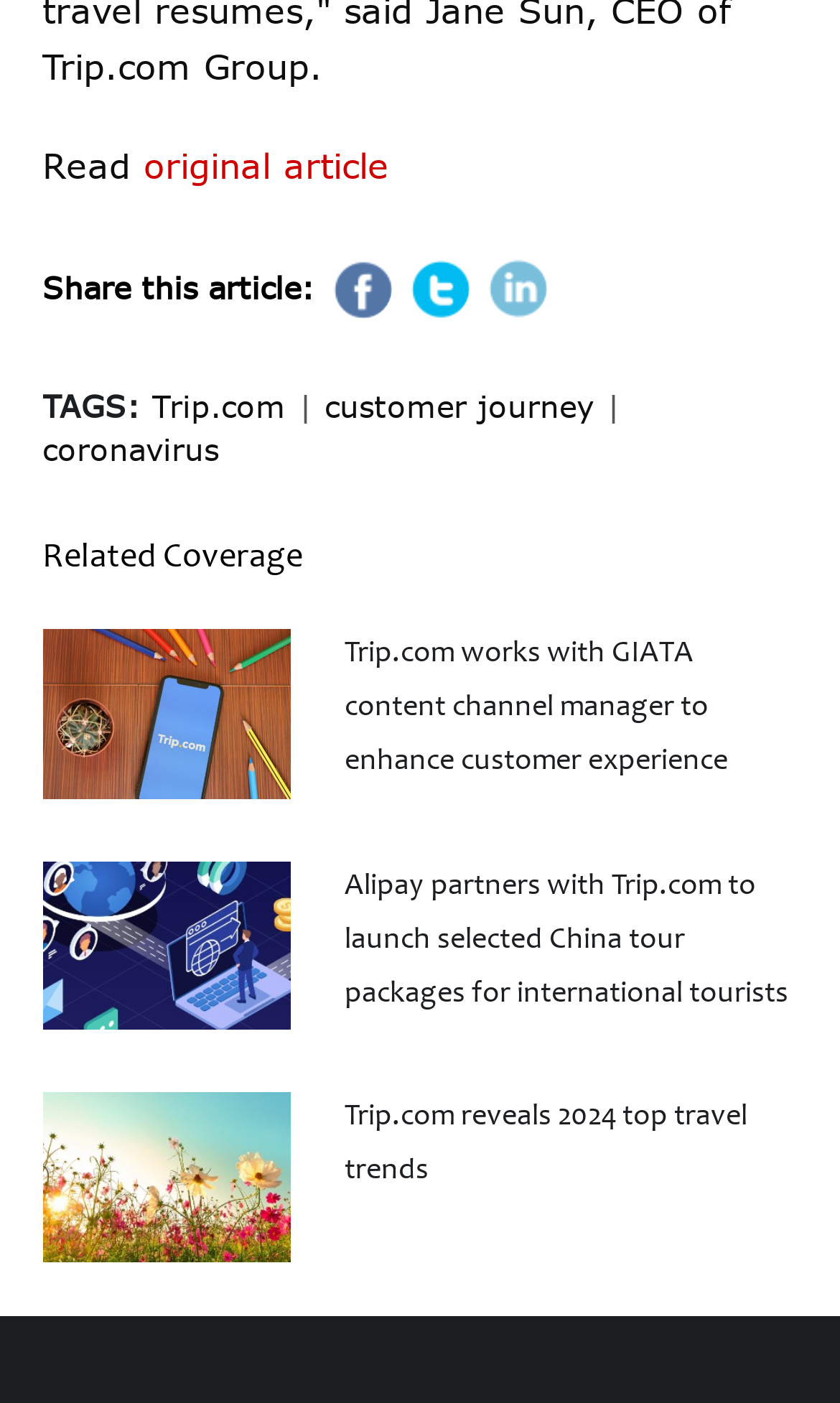What are the topics related to the article?
Offer a detailed and exhaustive answer to the question.

The topics related to the article are indicated by the 'TAGS:' label, which includes links to 'Trip.com', 'customer journey', and 'coronavirus', suggesting that the article is related to these topics.